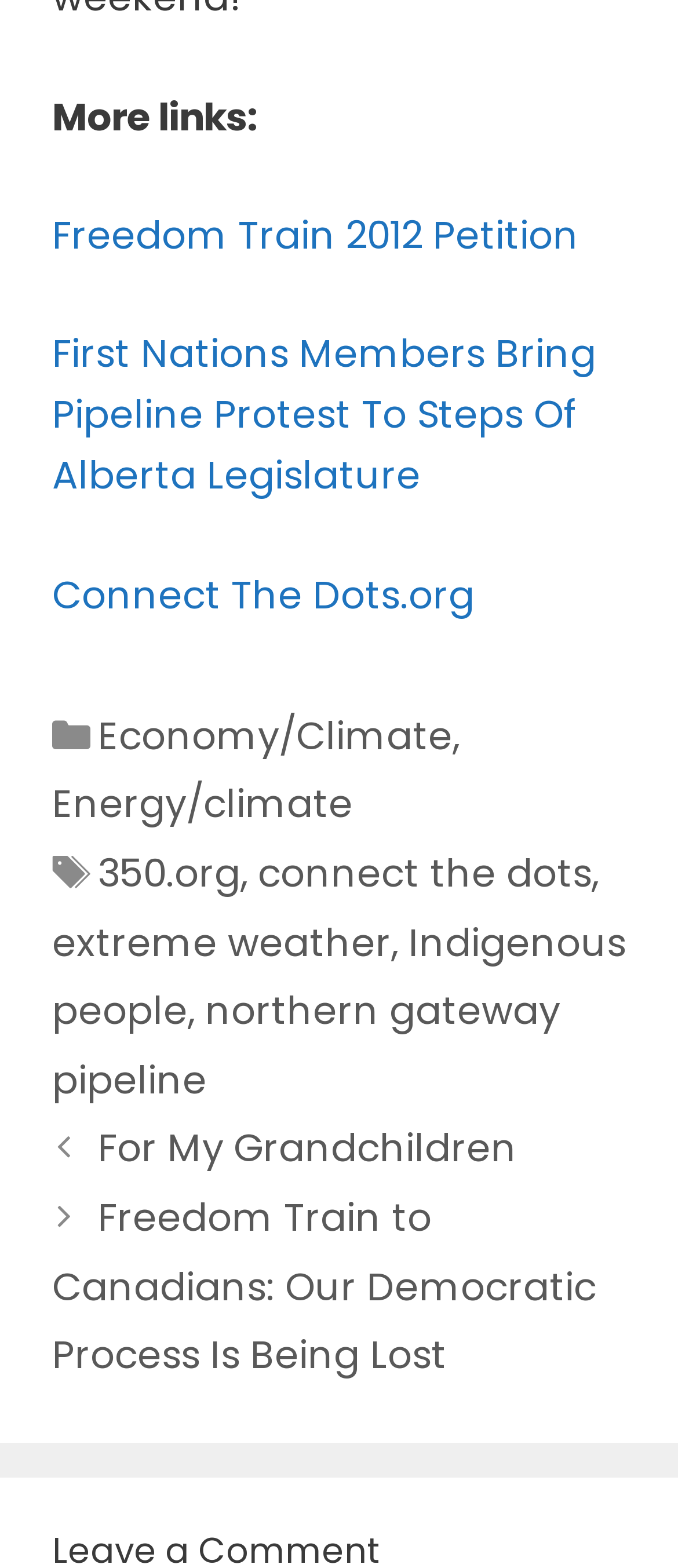Please give the bounding box coordinates of the area that should be clicked to fulfill the following instruction: "Click the 'Search' button in the dialog". The coordinates should be in the format of four float numbers from 0 to 1, i.e., [left, top, right, bottom].

None